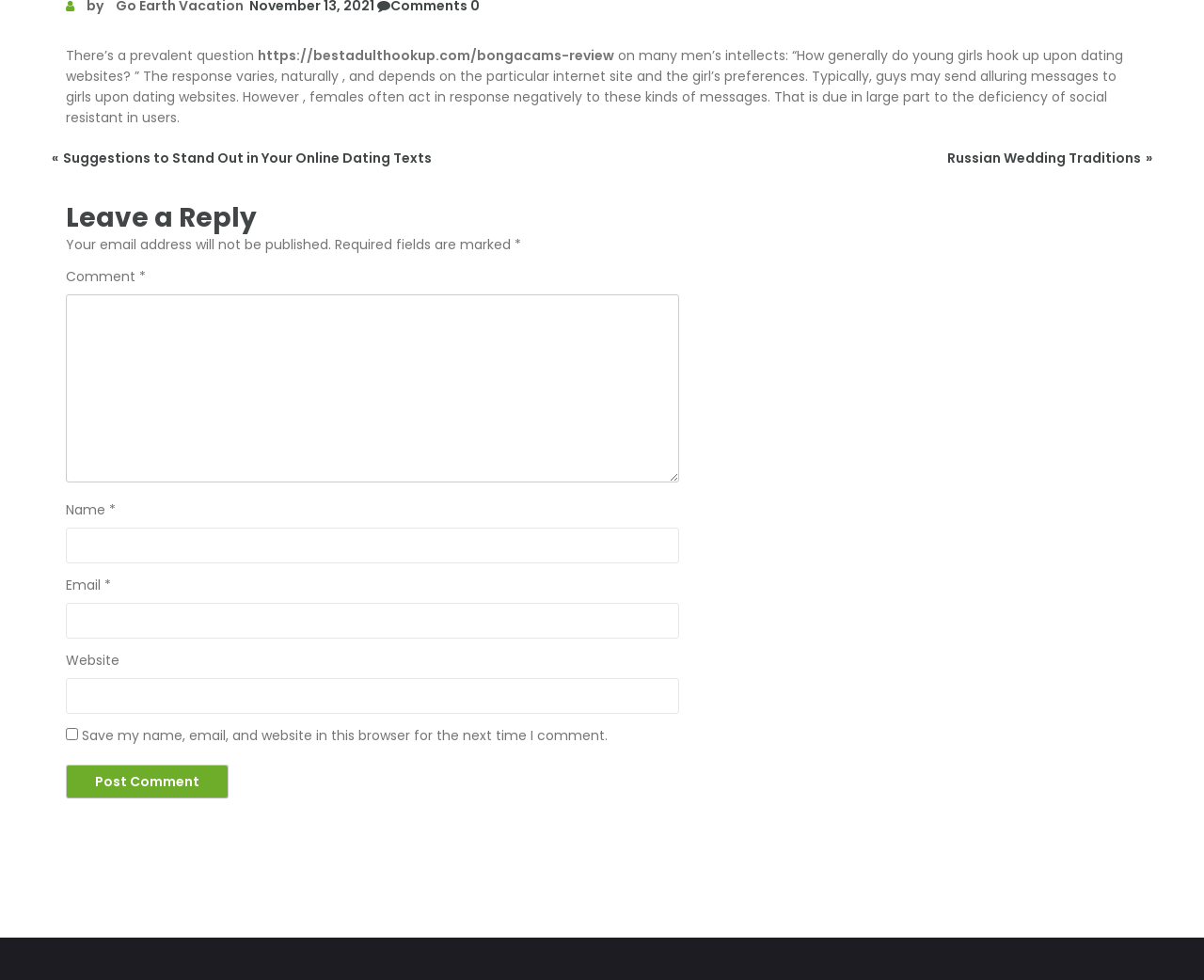Given the webpage screenshot, identify the bounding box of the UI element that matches this description: "https://bestadulthookup.com/bongacams-review".

[0.214, 0.047, 0.51, 0.066]